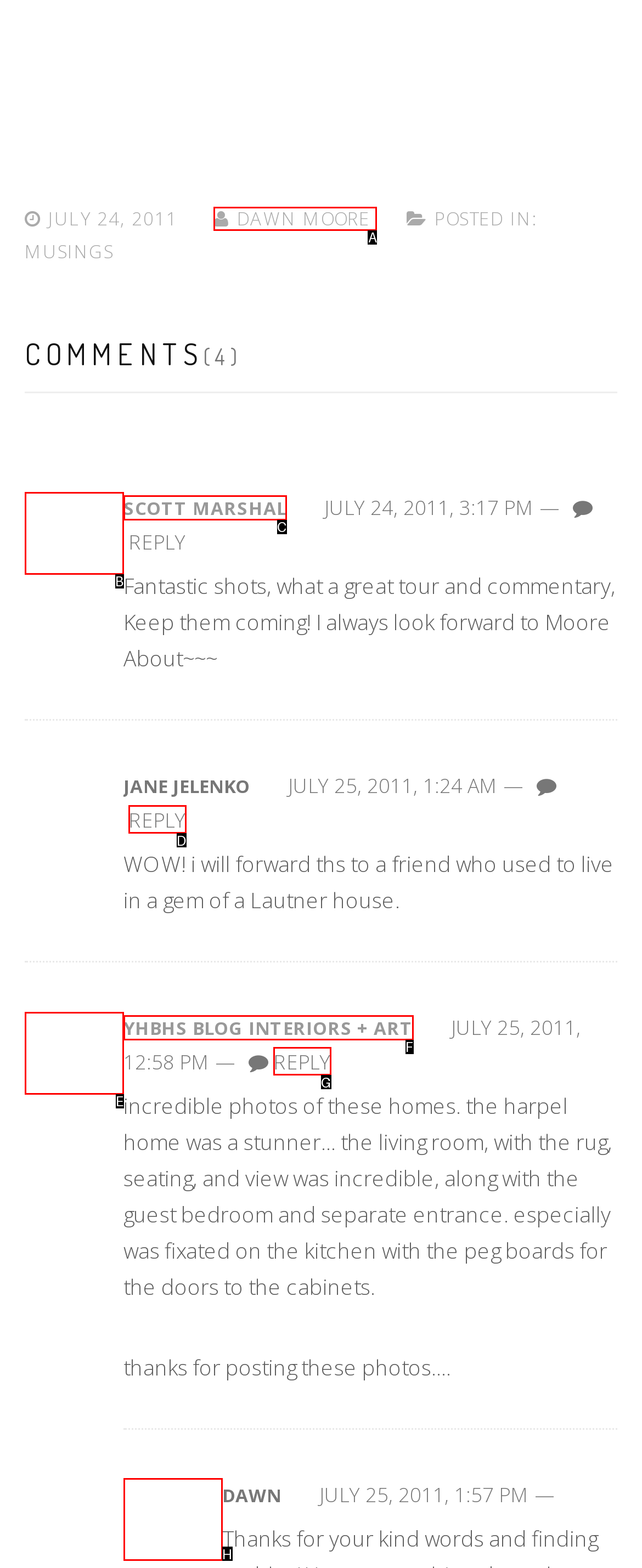Find the correct option to complete this instruction: View post by Dawn Moore. Reply with the corresponding letter.

A